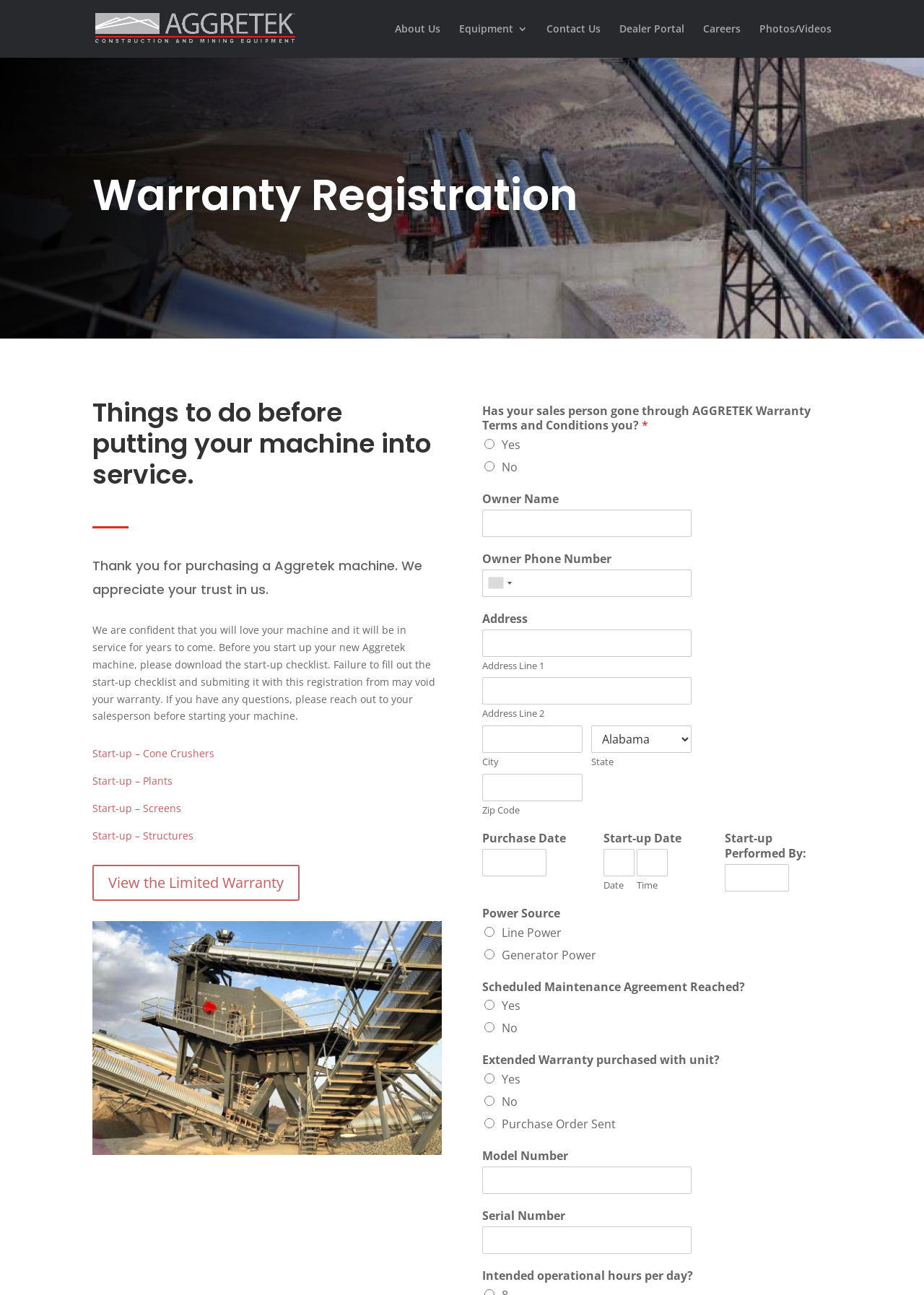Kindly determine the bounding box coordinates of the area that needs to be clicked to fulfill this instruction: "Click on 'Product'".

None